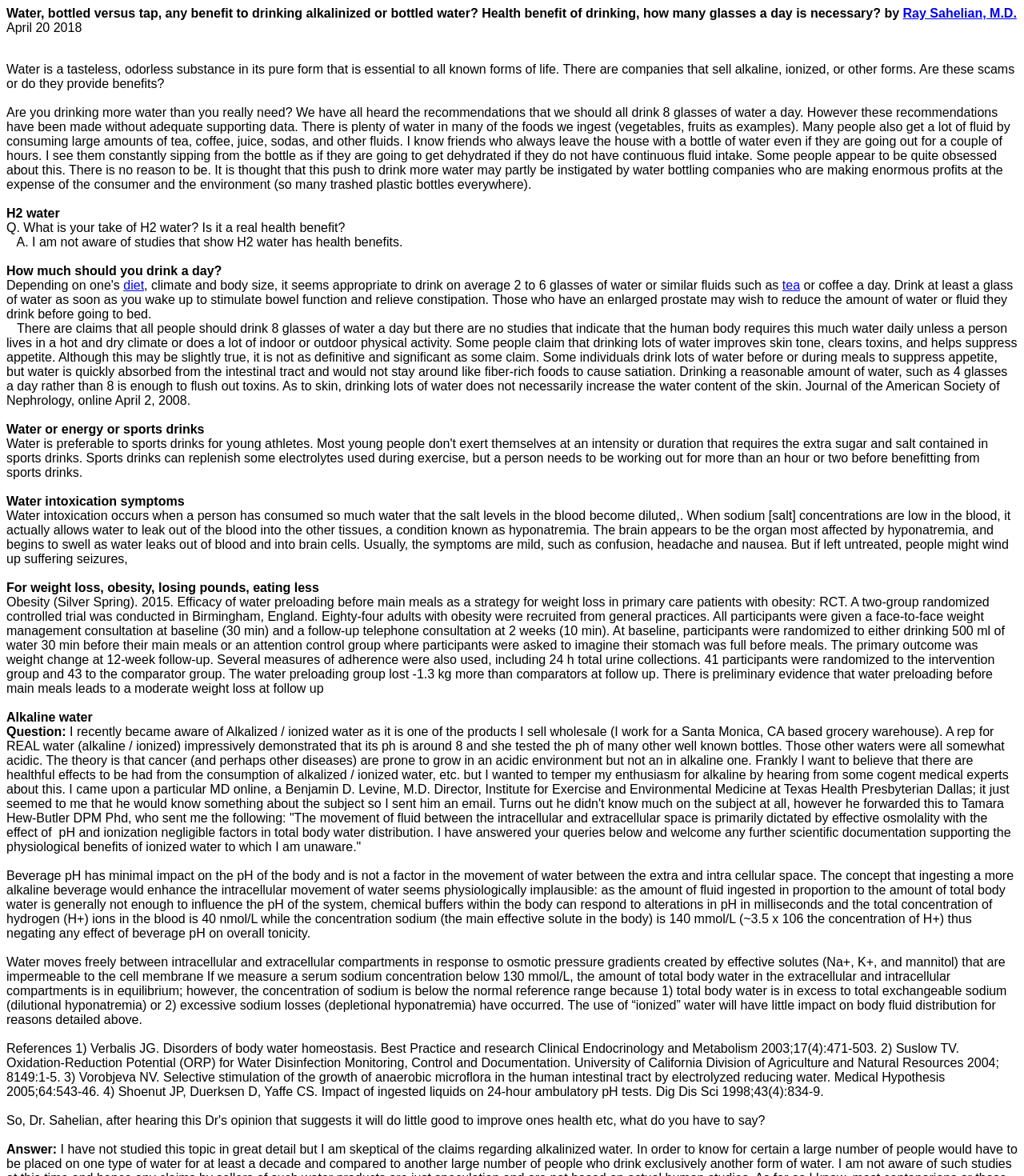Who is the author of the article?
Examine the image and provide an in-depth answer to the question.

The author of the article is mentioned in the link 'Ray Sahelian, M.D.' which is located at the top of the webpage, indicating that the article is written by this person.